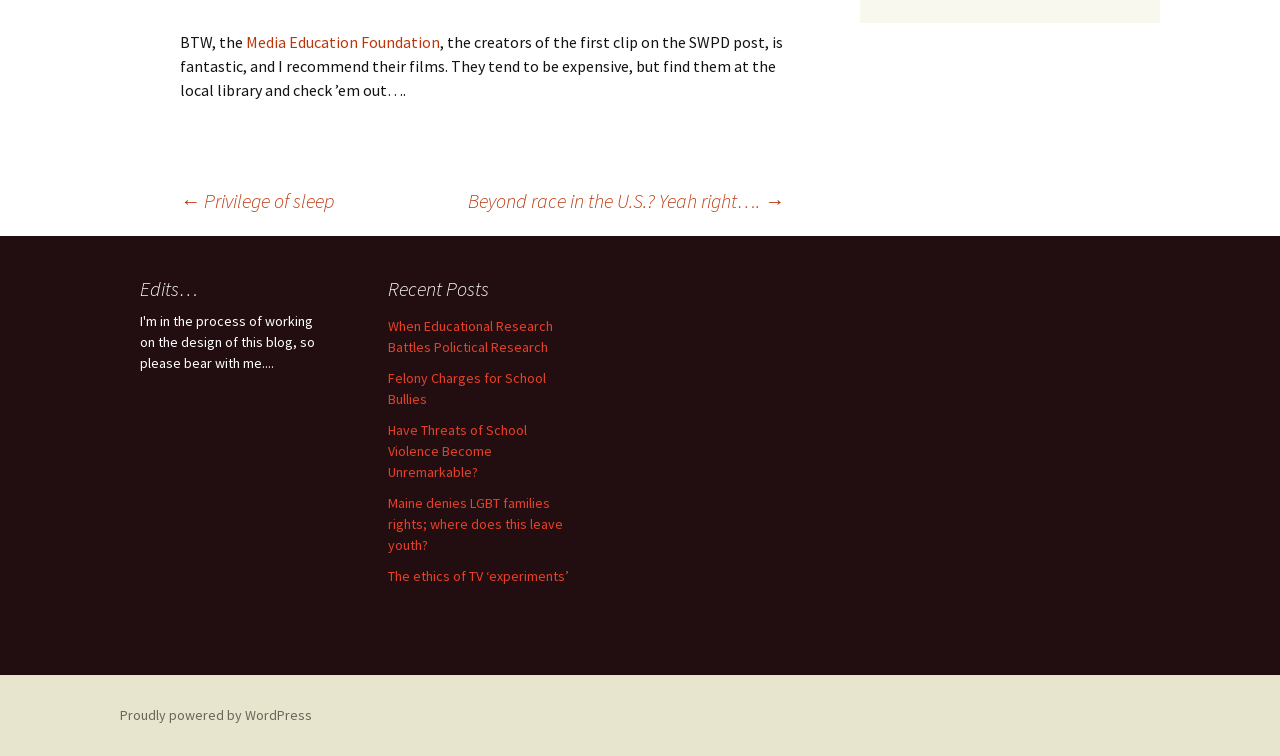Provide the bounding box coordinates for the UI element that is described as: "← Privilege of sleep".

[0.141, 0.249, 0.261, 0.282]